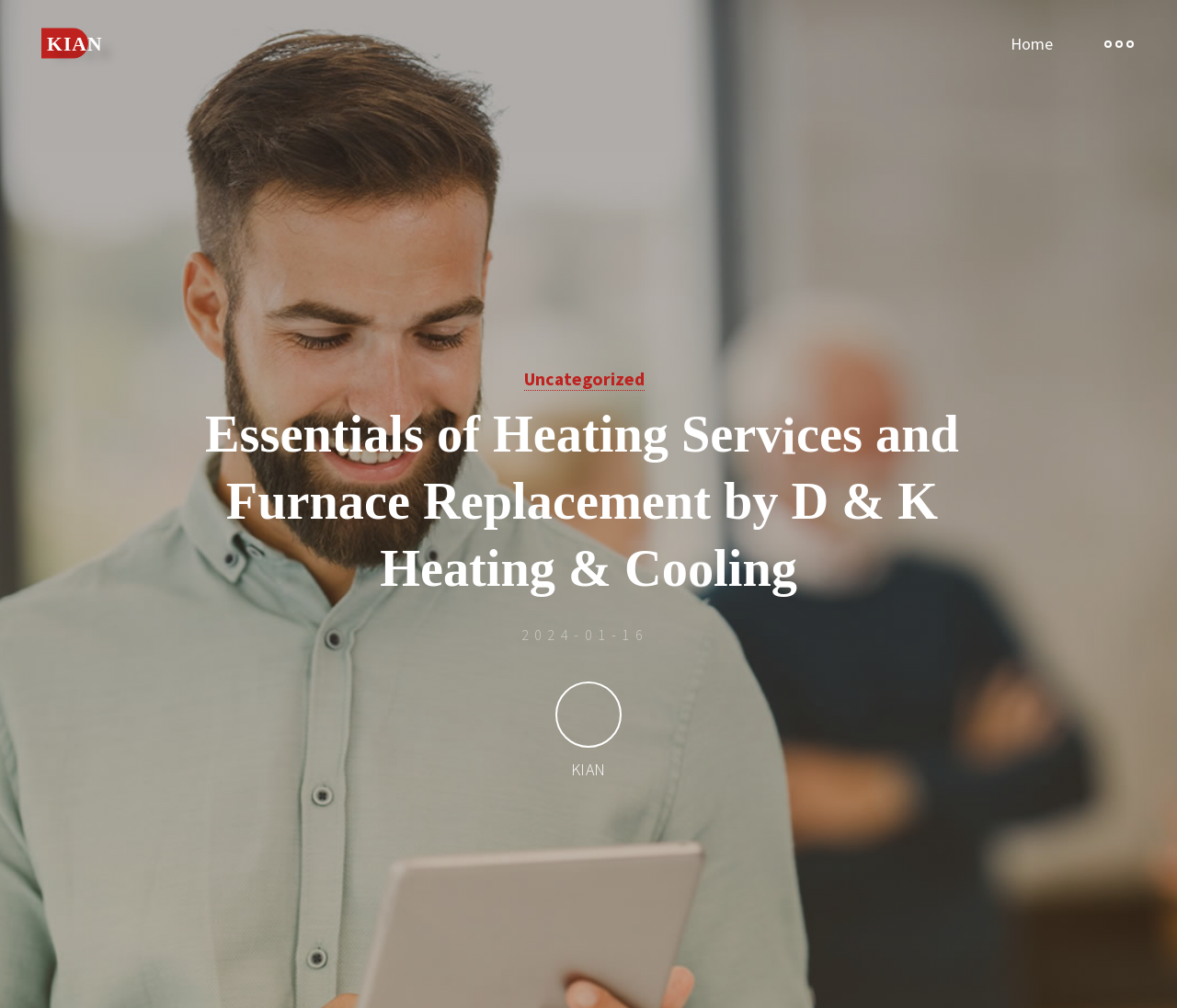Answer the following query concisely with a single word or phrase:
What is the icon on the top right corner?

